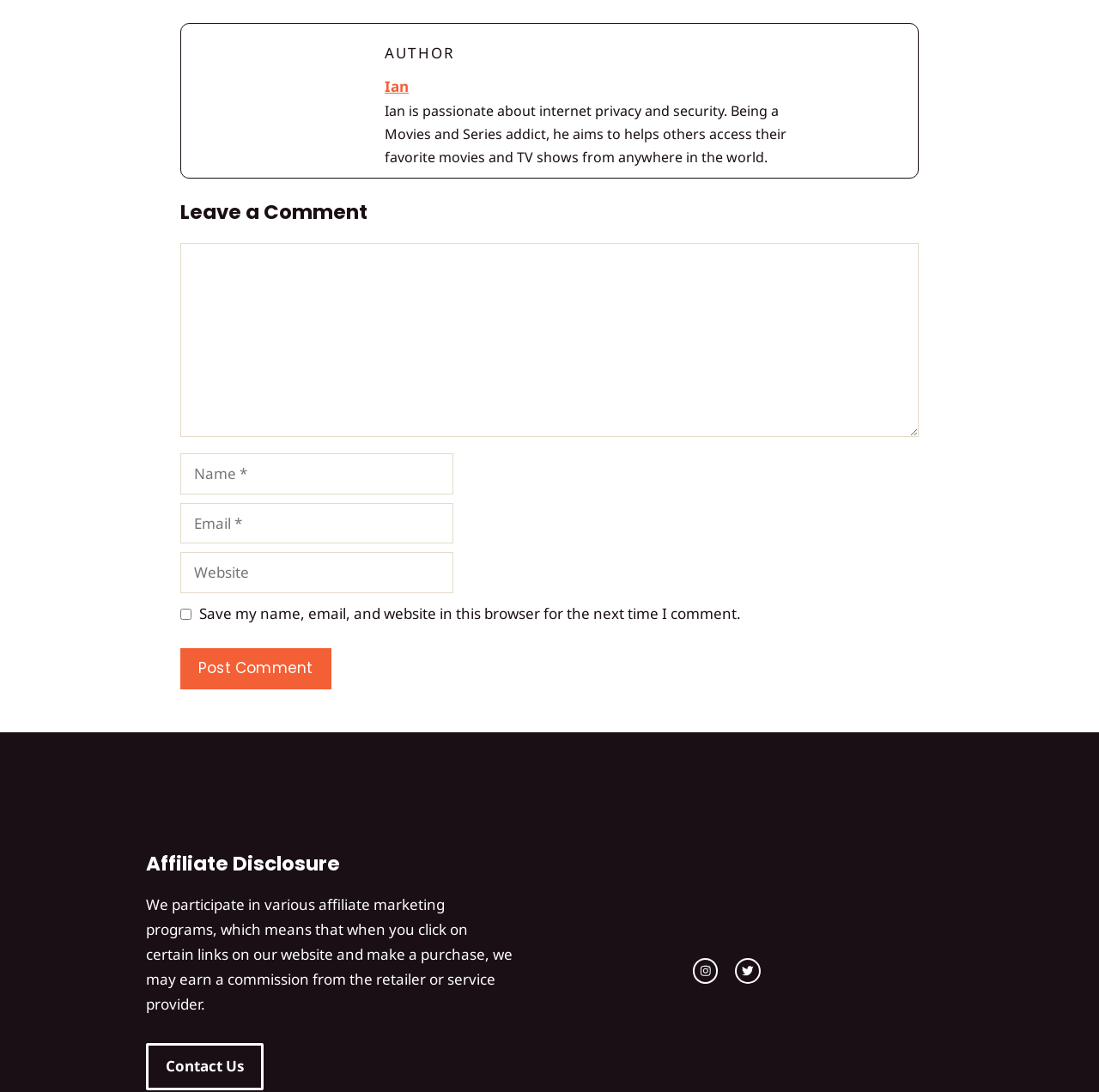What is the purpose of the checkbox?
We need a detailed and meticulous answer to the question.

The checkbox is located below the 'Website' textbox and is labeled as 'Save my name, email, and website in this browser for the next time I comment.' This suggests that its purpose is to save the commenter's information for future comments.